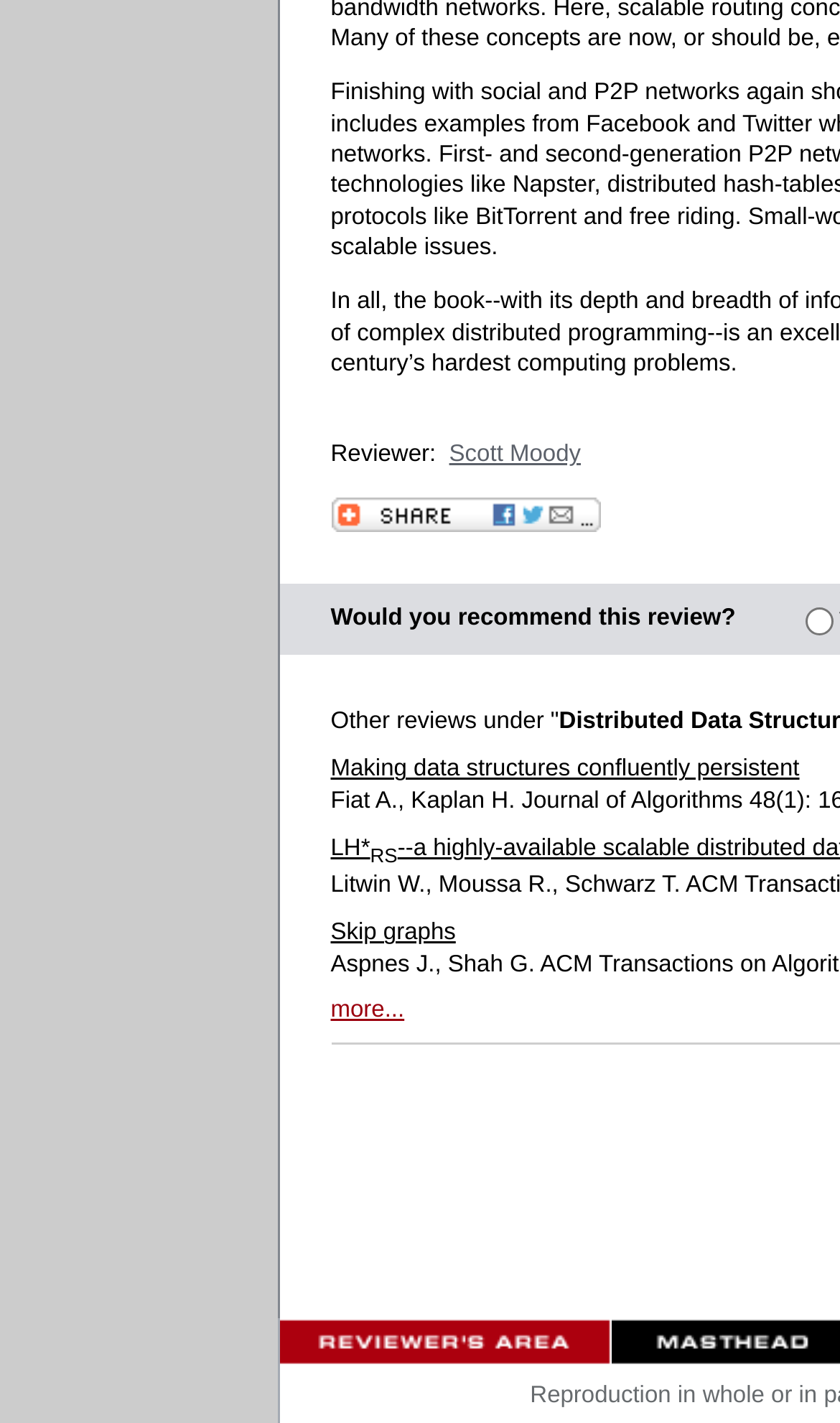What is the section below the reviewer's name?
Make sure to answer the question with a detailed and comprehensive explanation.

The section below the reviewer's name is mentioned in the LayoutTableCell element with the text 'Reviewer's area'.